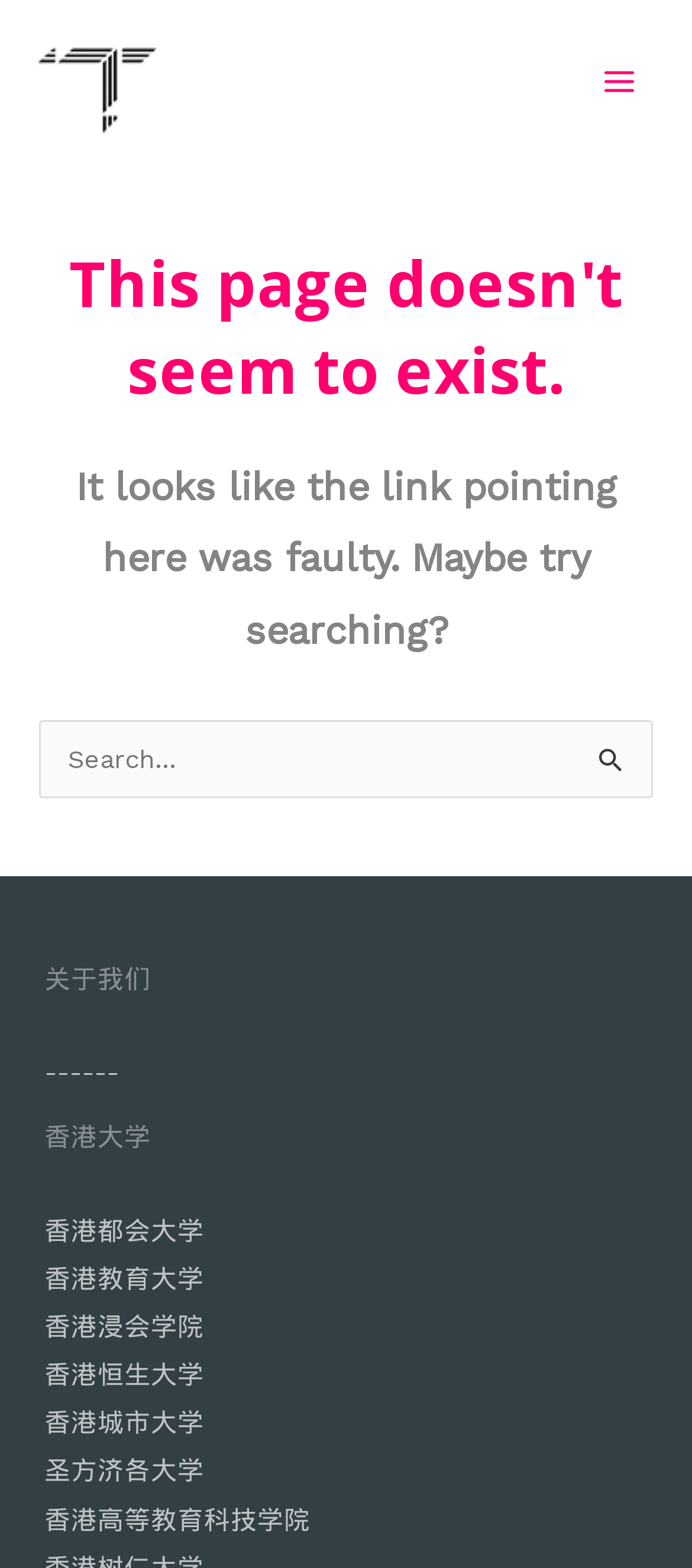How many buttons are on this page?
Based on the image content, provide your answer in one word or a short phrase.

4